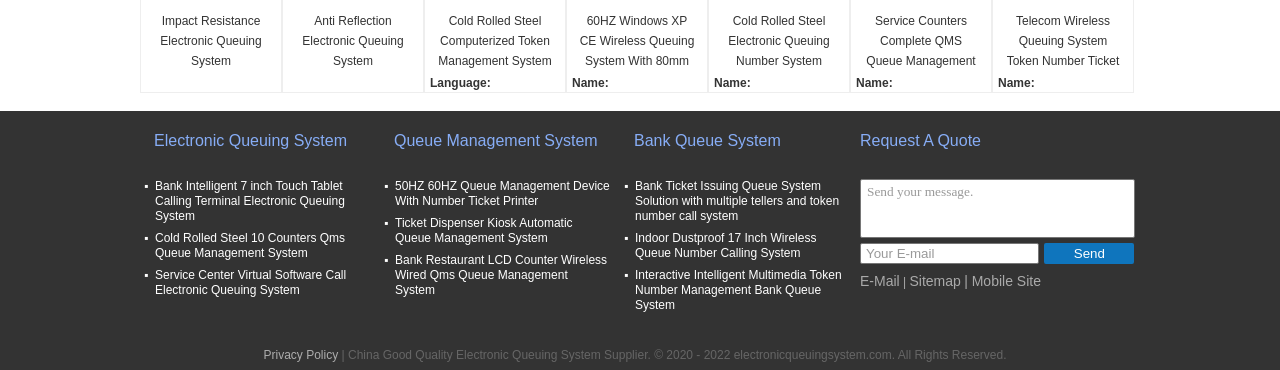Identify the bounding box for the described UI element. Provide the coordinates in (top-left x, top-left y, bottom-right x, bottom-right y) format with values ranging from 0 to 1: alt="Johnson Vu Logo"

None